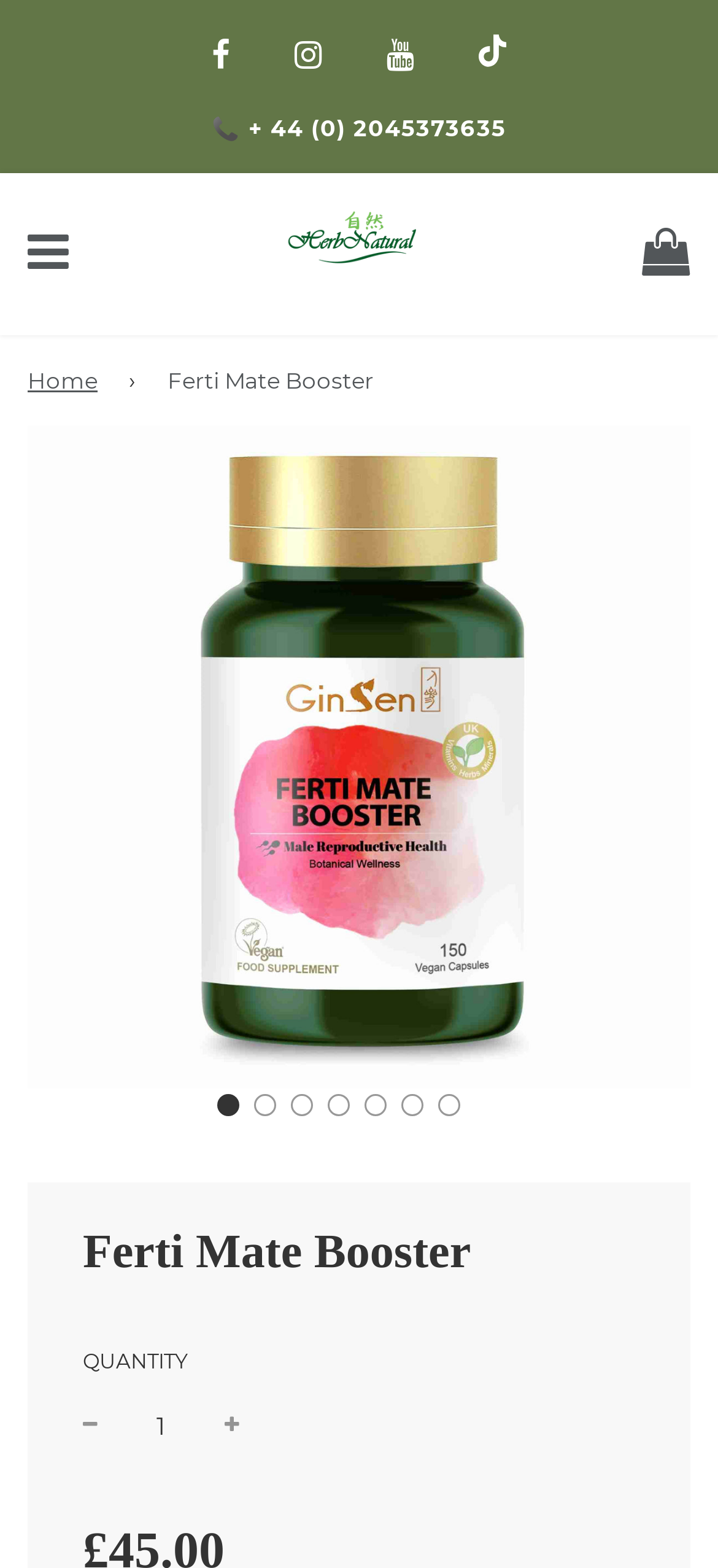Answer the question below in one word or phrase:
How many slides are there?

7